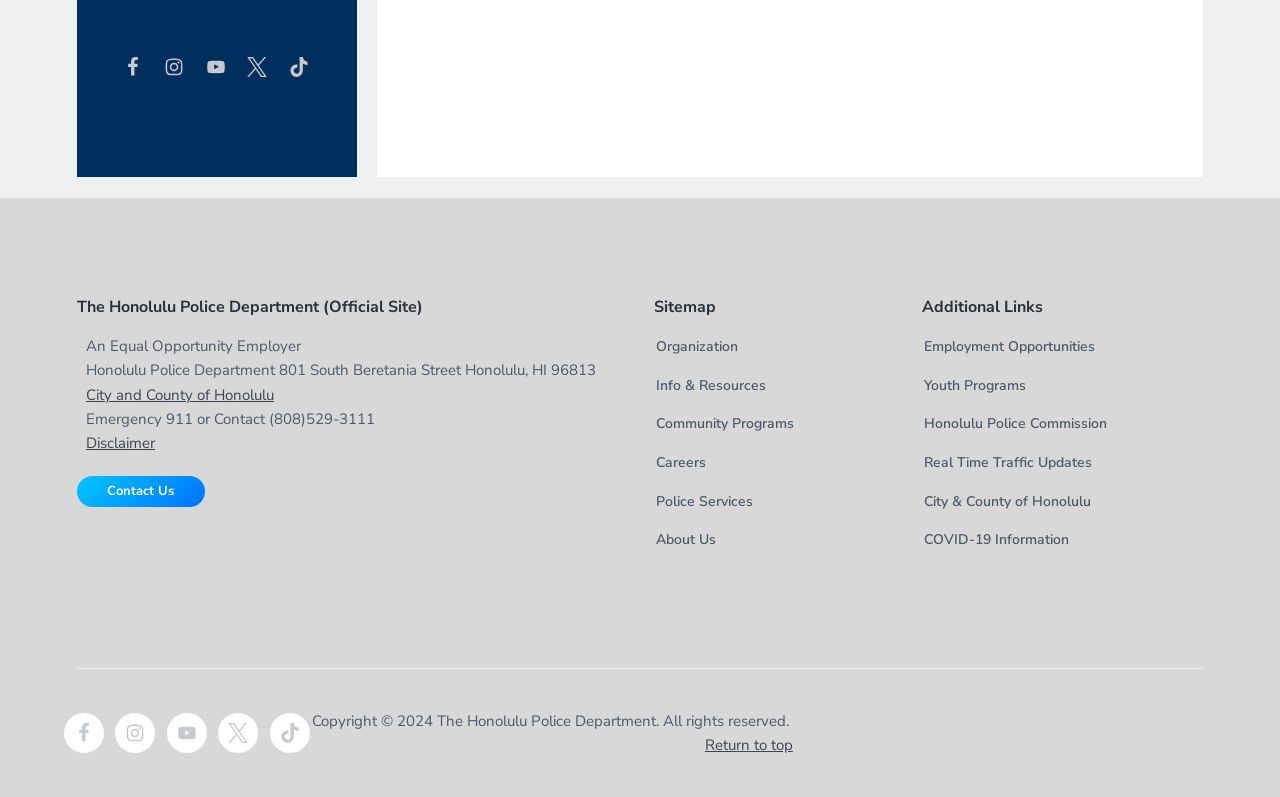Determine the bounding box coordinates for the element that should be clicked to follow this instruction: "Visit the City and County of Honolulu website". The coordinates should be given as four float numbers between 0 and 1, in the format [left, top, right, bottom].

[0.067, 0.483, 0.214, 0.508]